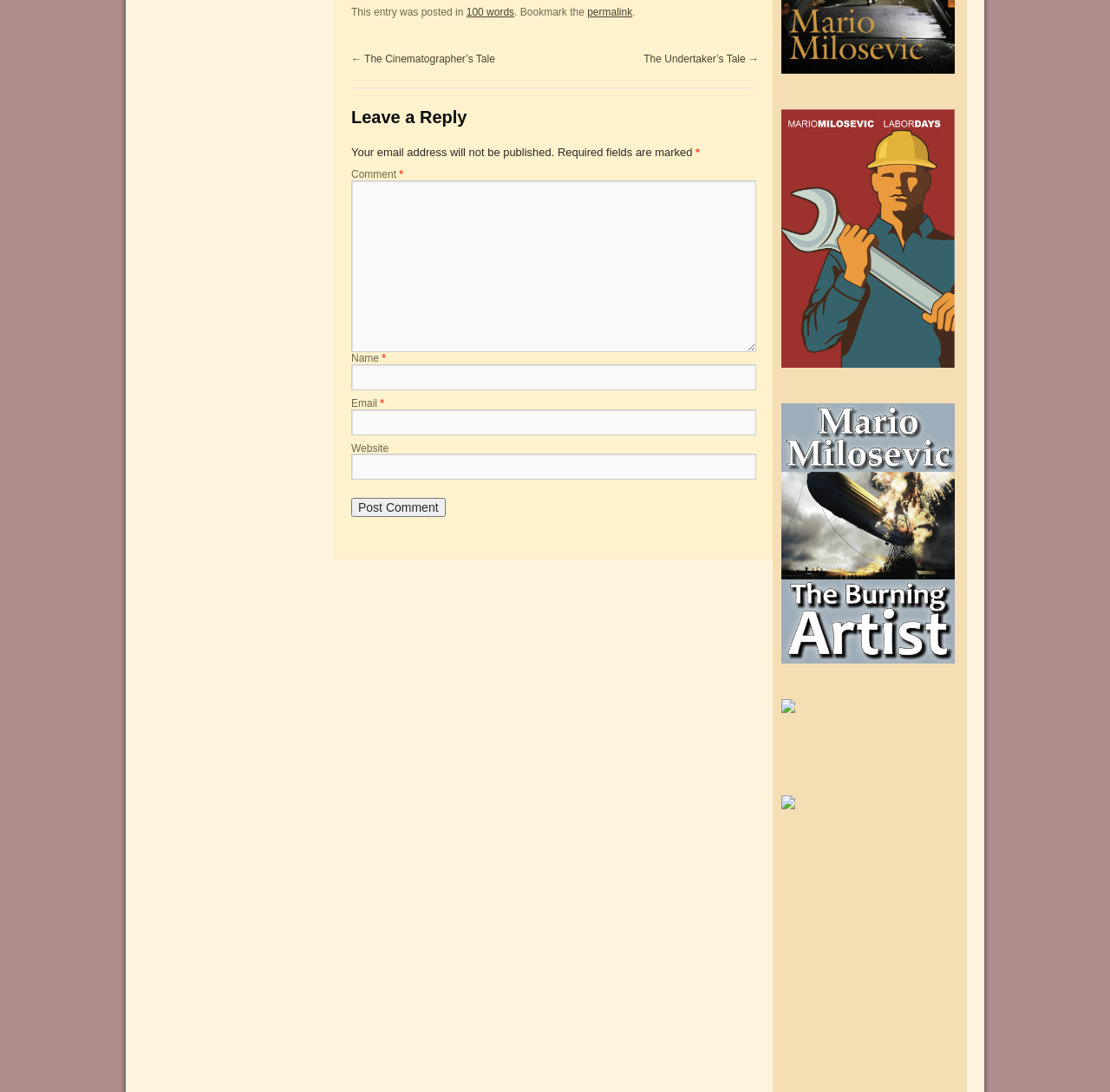Provide the bounding box coordinates of the HTML element described as: "permalink". The bounding box coordinates should be four float numbers between 0 and 1, i.e., [left, top, right, bottom].

[0.529, 0.006, 0.57, 0.017]